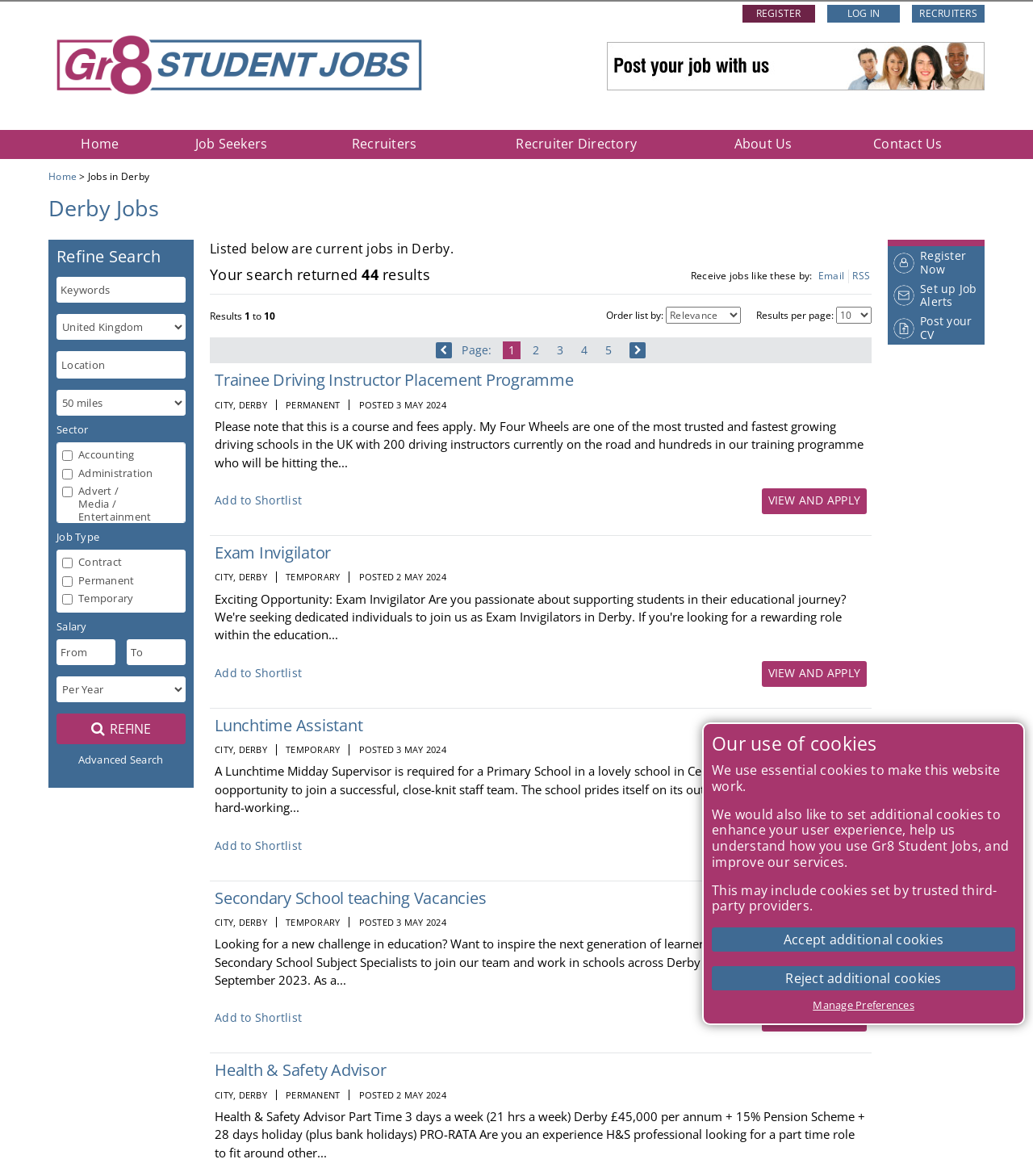Please study the image and answer the question comprehensively:
What is the purpose of the 'Refine Search' button?

The 'Refine Search' button is located at the bottom of the refine search section, and its purpose is to filter the job listings based on the selected criteria such as keywords, location, sector, and job type. When clicked, it will update the job listings to show only the results that match the specified criteria.